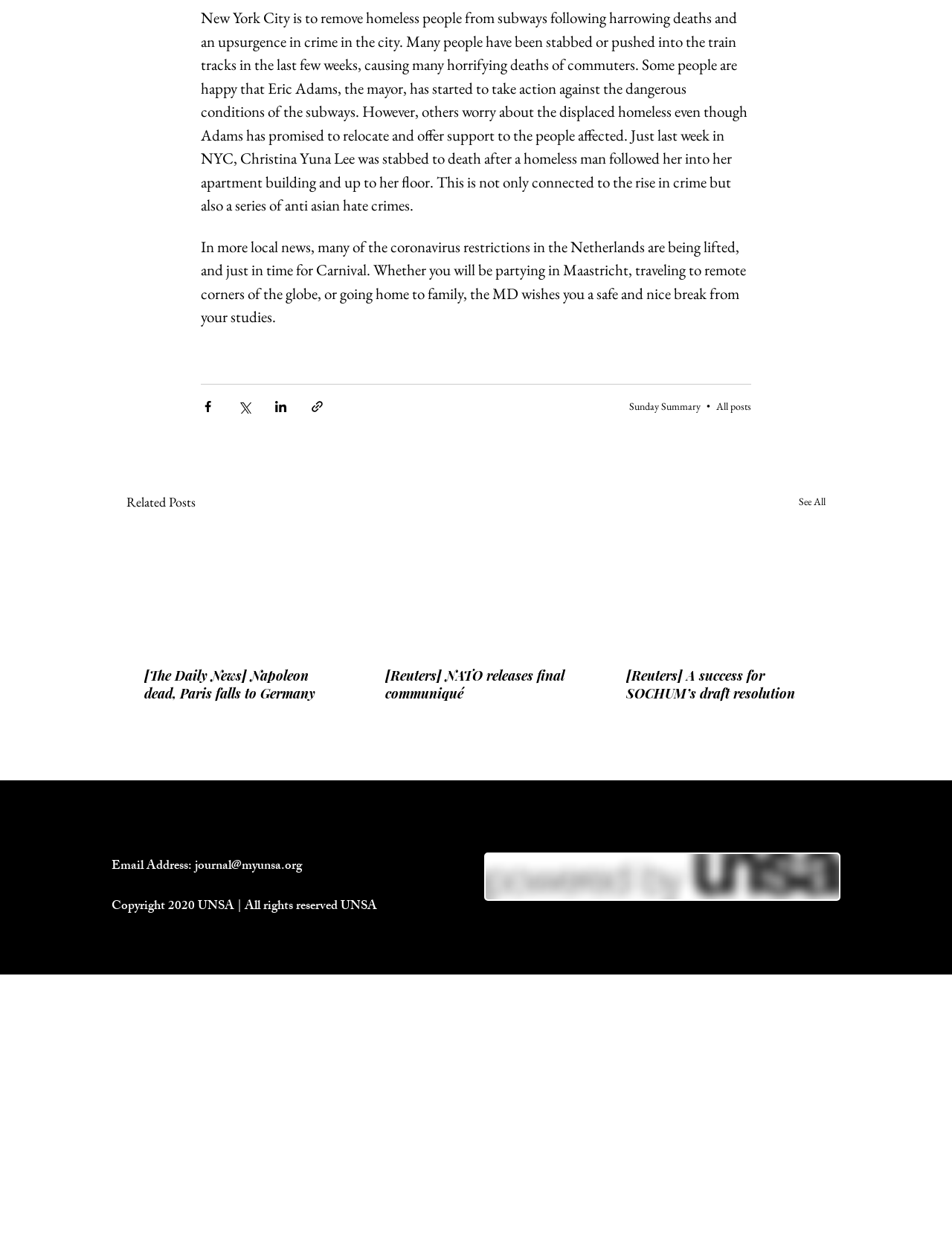What is the purpose of the 'Share via' buttons?
Please answer the question as detailed as possible.

The webpage has buttons labeled 'Share via Facebook', 'Share via Twitter', and 'Share via LinkedIn', which suggests that their purpose is to allow users to share the content of the webpage on these social media platforms.